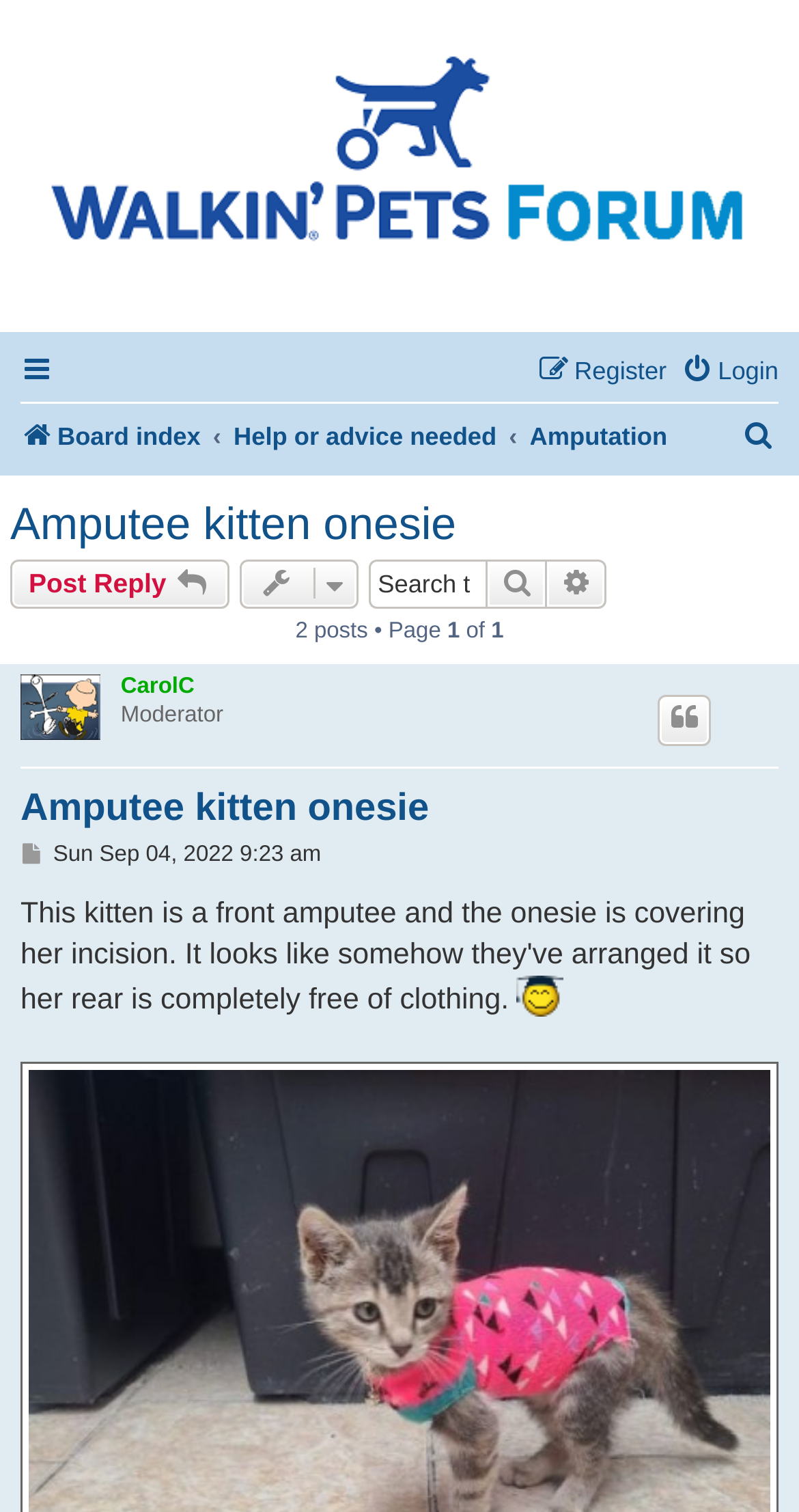Determine the bounding box coordinates of the clickable region to carry out the instruction: "View the 'Amputee kitten onesie' post".

[0.026, 0.518, 0.537, 0.55]